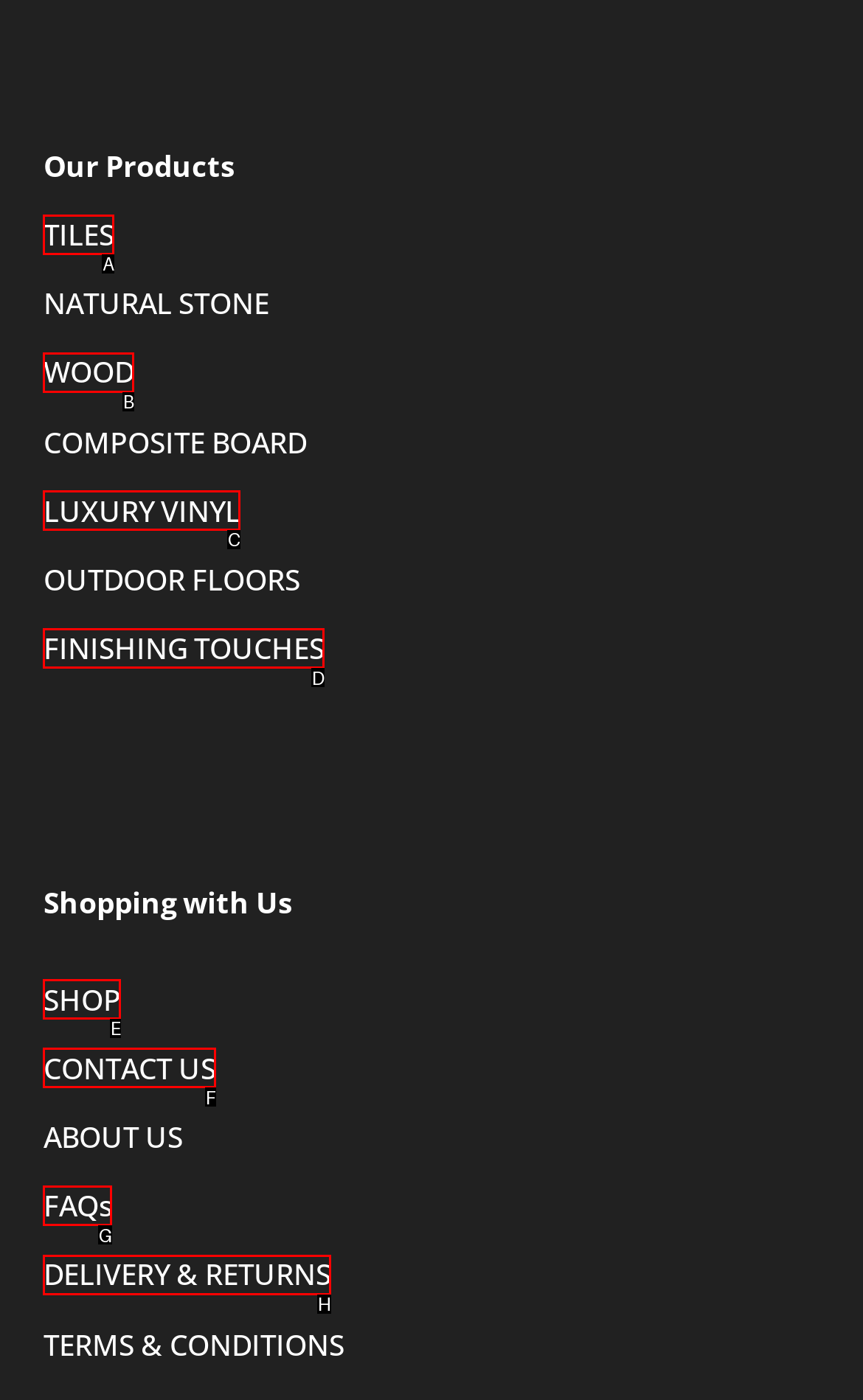Identify the letter that best matches this UI element description: aria-label="More actions"
Answer with the letter from the given options.

None